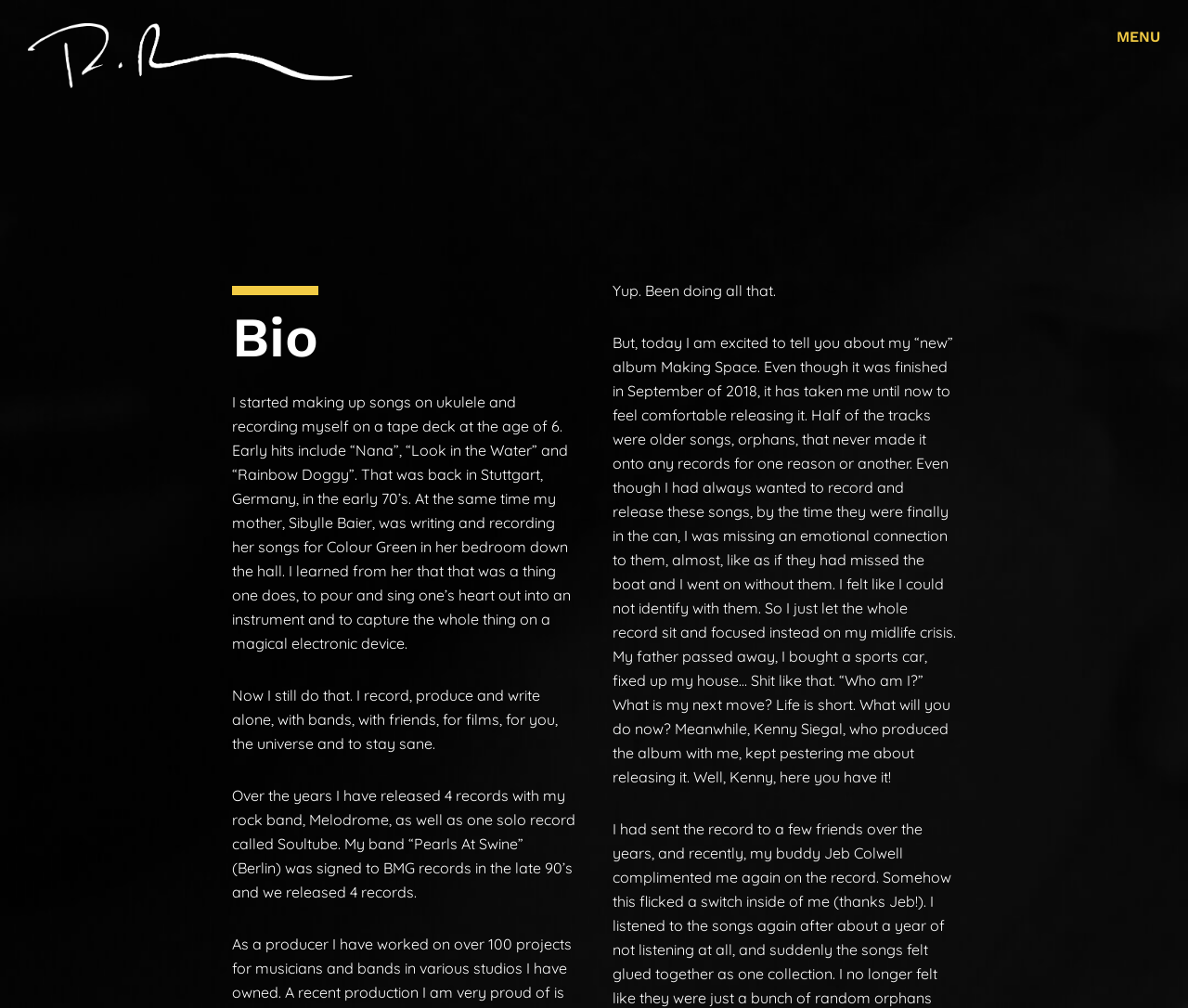Respond to the question below with a single word or phrase: Who produced the album 'Making Space' with Robby Baier?

Kenny Siegal